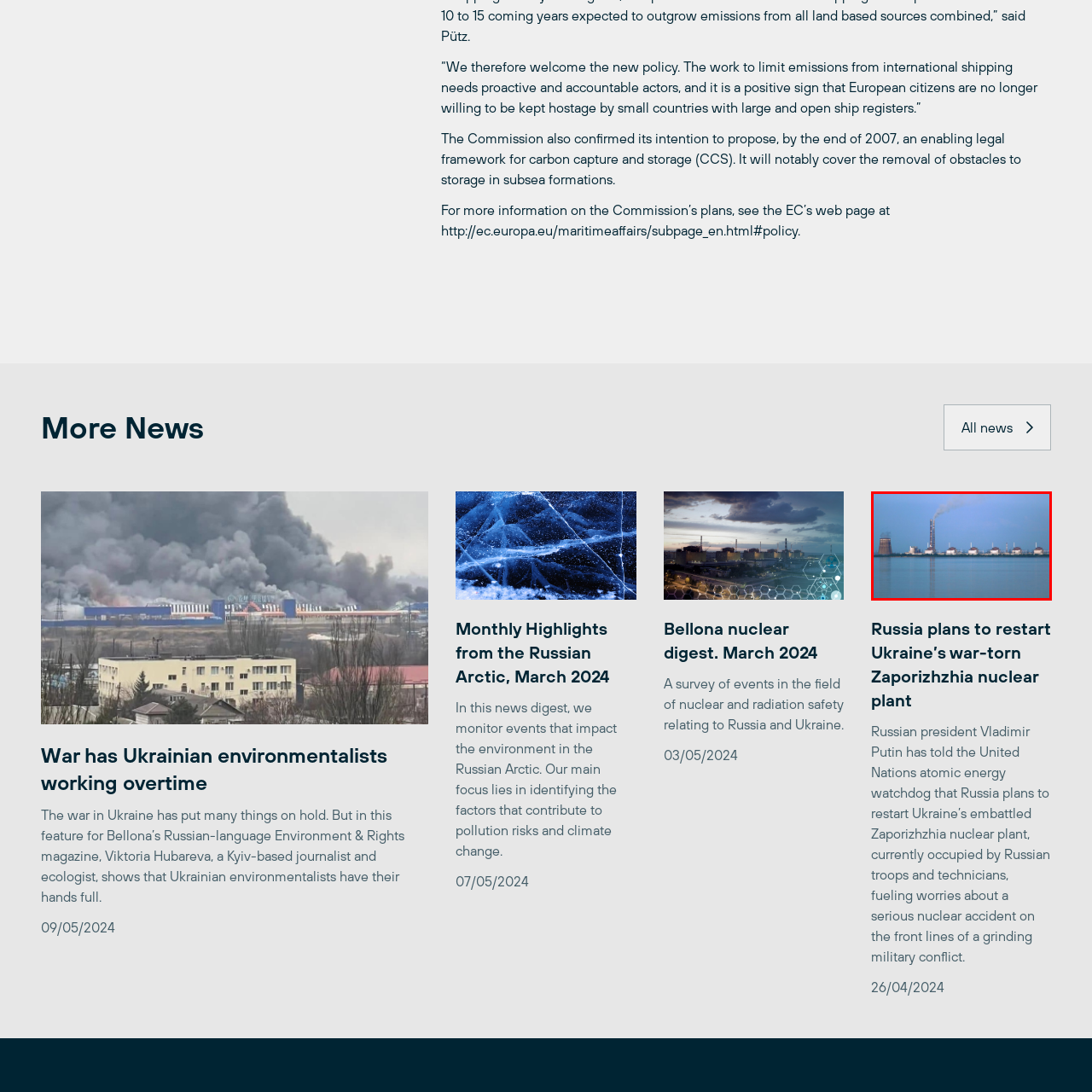What is reflected in the calm body of water?
Look at the image inside the red bounding box and craft a detailed answer using the visual details you can see.

The calm body of water in the foreground of the image reflects the structures of the industrial facility, including the prominent cooling towers and reactor buildings.